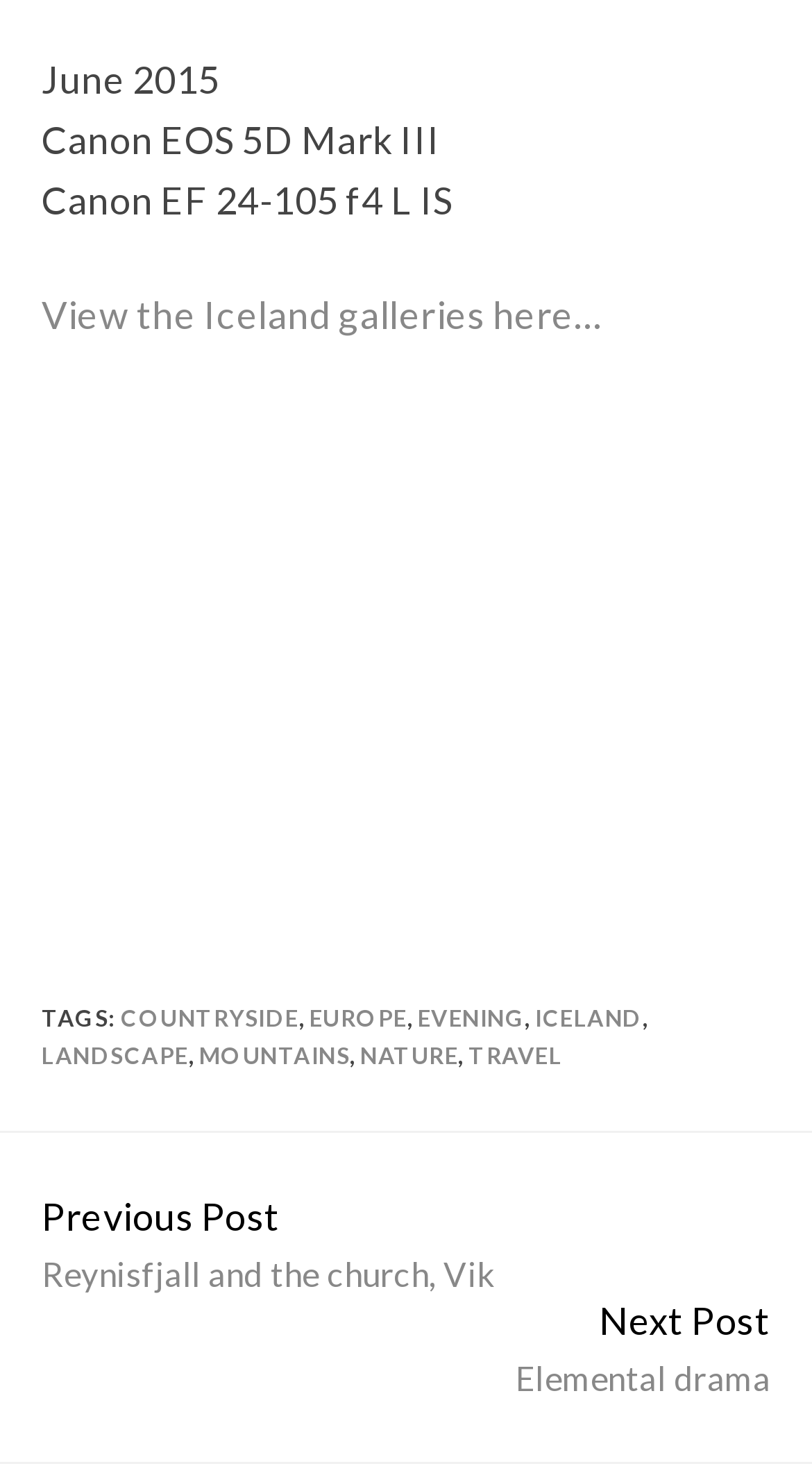What is the location mentioned in the text? Based on the image, give a response in one word or a short phrase.

Iceland